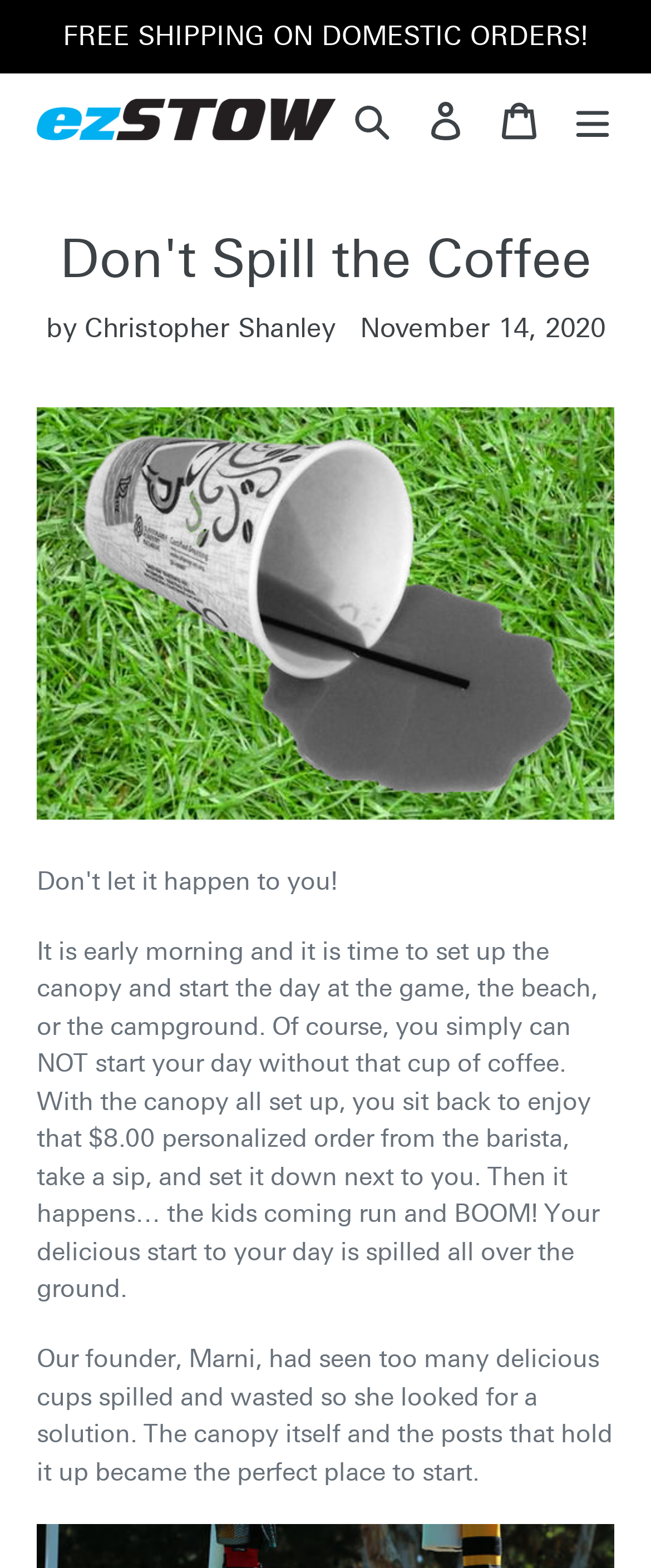Who is the founder of the company?
Based on the screenshot, give a detailed explanation to answer the question.

The founder of the company is mentioned in the text as 'Our founder, Marni, had seen too many delicious cups spilled and wasted so she looked for a solution.' which is located in the middle of the webpage.